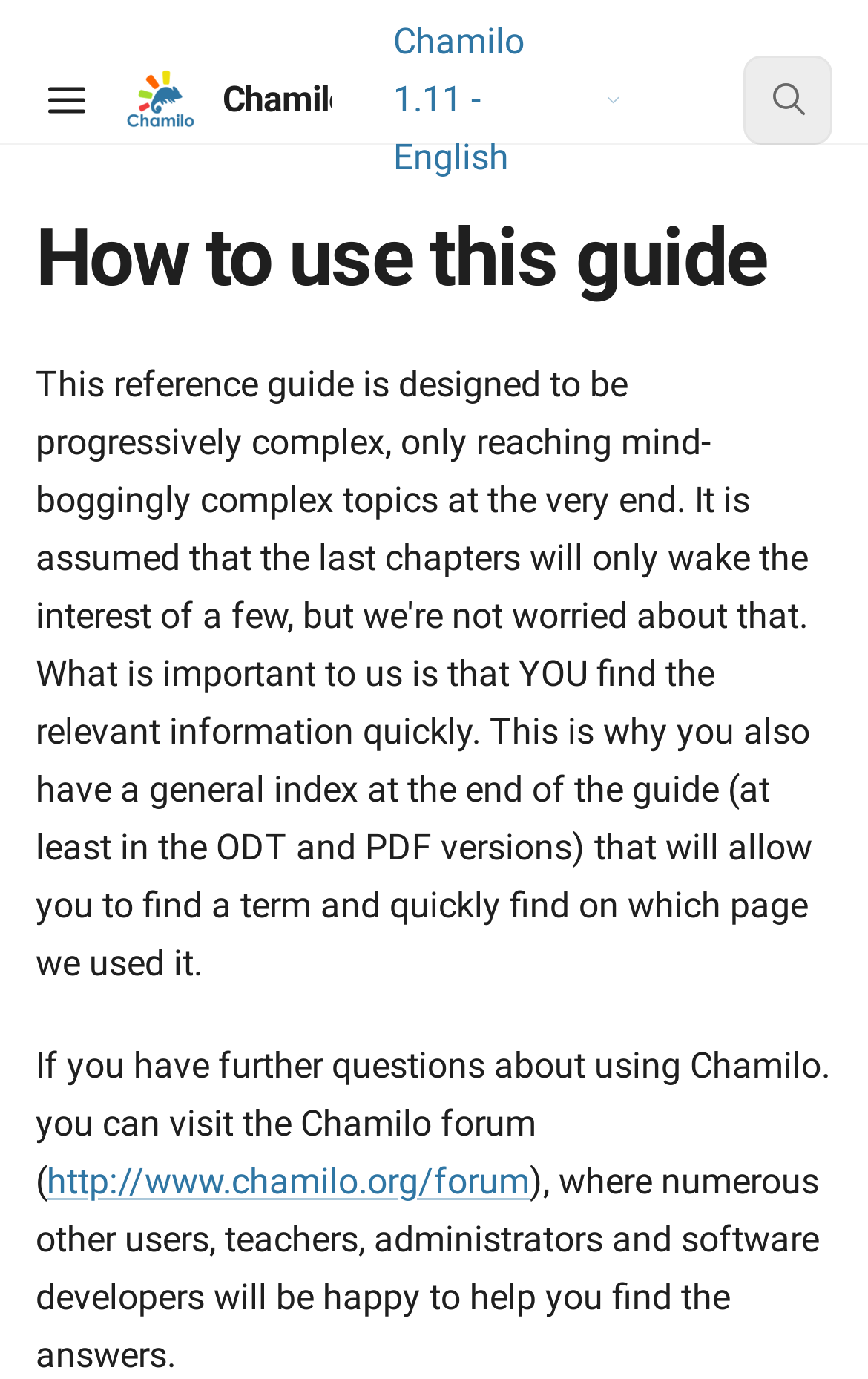Find the bounding box coordinates for the HTML element described as: "Chamilo". The coordinates should consist of four float values between 0 and 1, i.e., [left, top, right, bottom].

[0.144, 0.047, 0.381, 0.098]